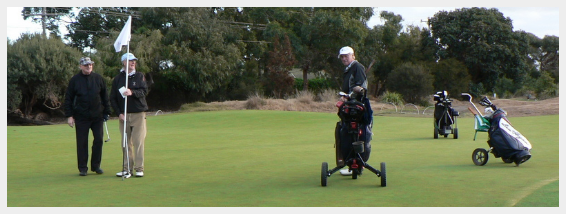Respond with a single word or phrase for the following question: 
How many golfers are visible in the image?

Three